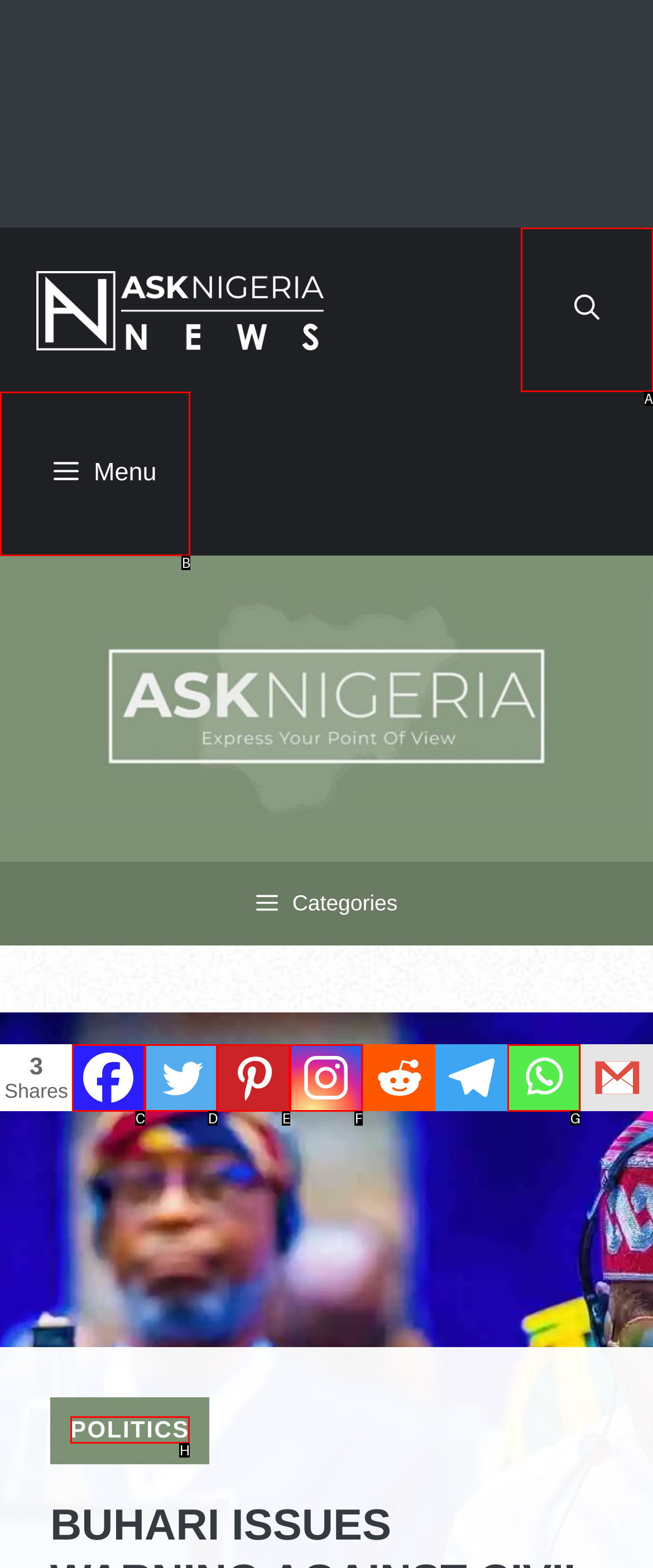Select the letter that corresponds to the description: parent_node: 3 aria-label="Whatsapp" title="Whatsapp". Provide your answer using the option's letter.

G